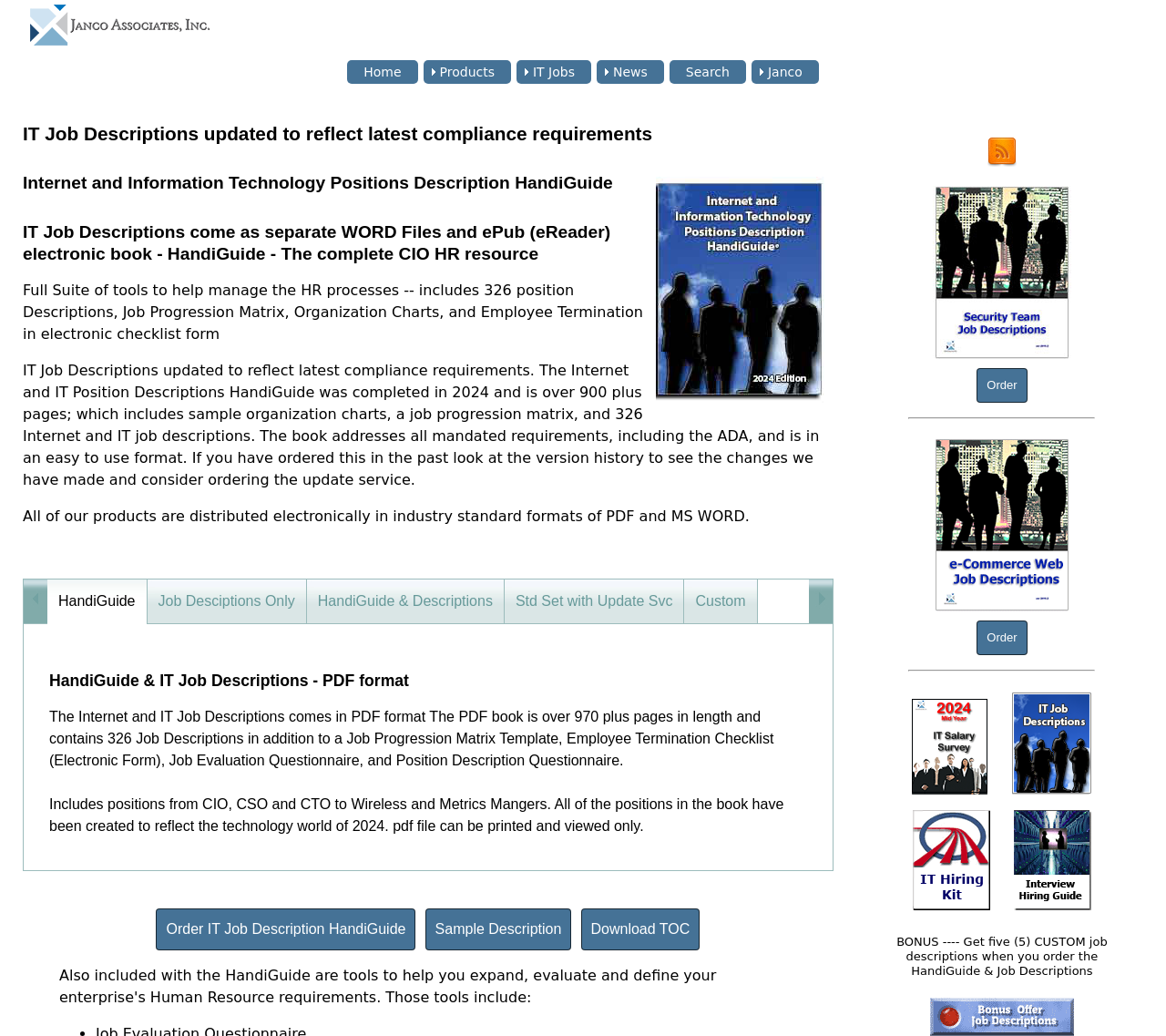Locate the bounding box coordinates of the element I should click to achieve the following instruction: "Click on the 'Security Team Job Descriptions' link".

[0.784, 0.341, 0.934, 0.354]